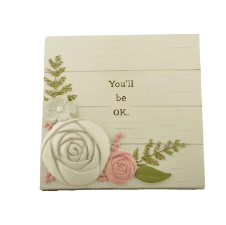Answer the question using only a single word or phrase: 
What is the background texture of the plaque?

Rustic, wooden